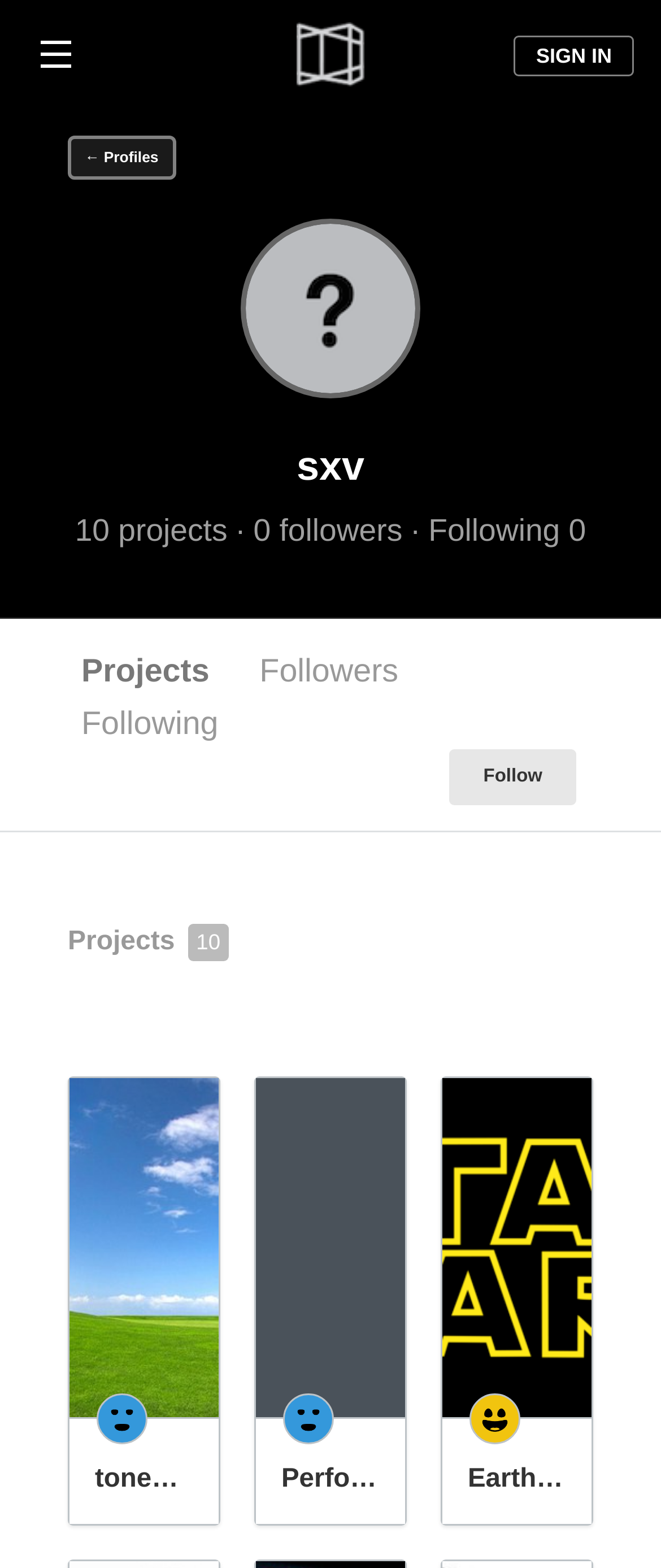Please find the bounding box coordinates of the element that you should click to achieve the following instruction: "Call the Fairtrade Foundation". The coordinates should be presented as four float numbers between 0 and 1: [left, top, right, bottom].

None